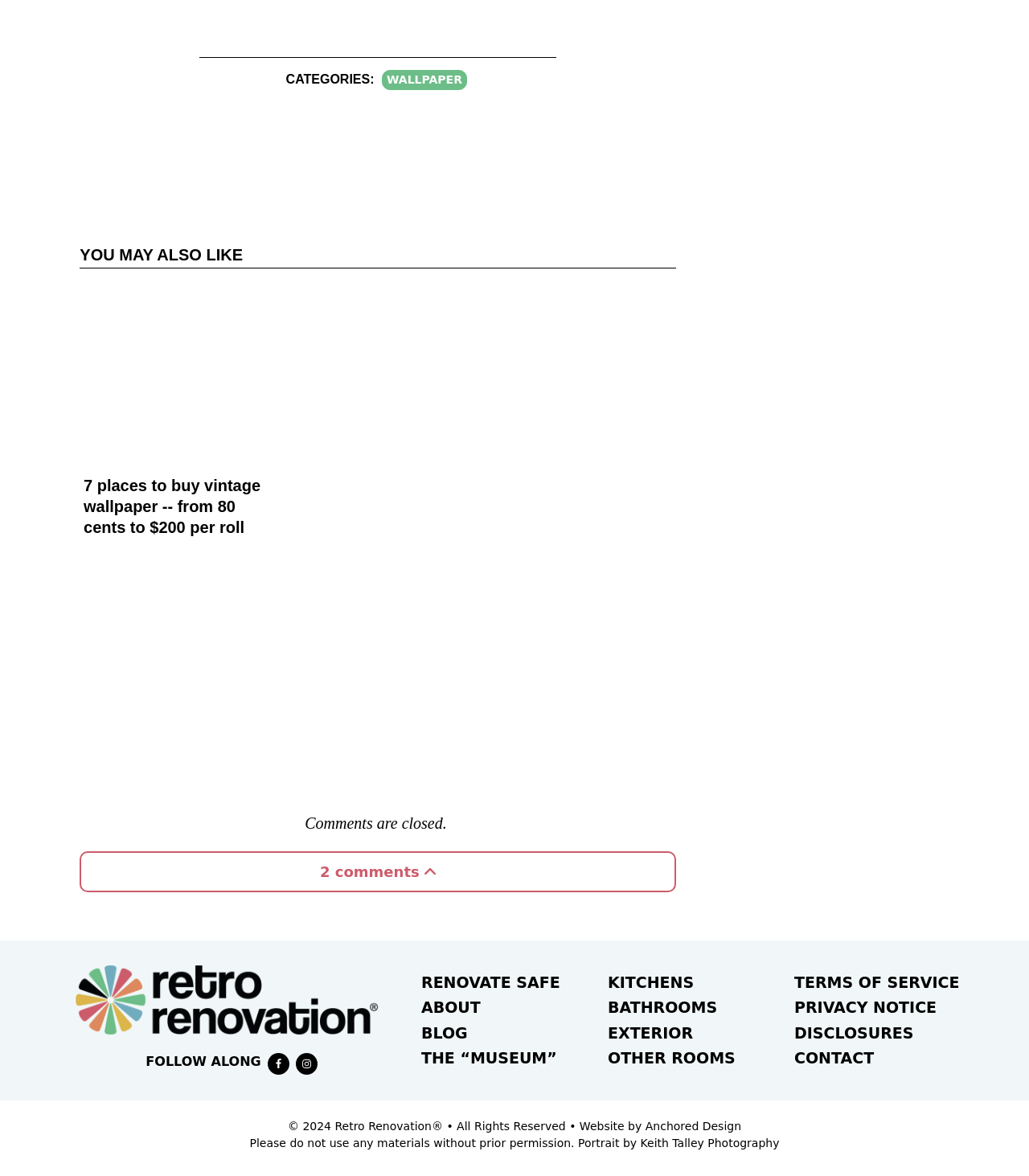Please identify the bounding box coordinates of where to click in order to follow the instruction: "Follow on Facebook".

[0.26, 0.895, 0.281, 0.914]